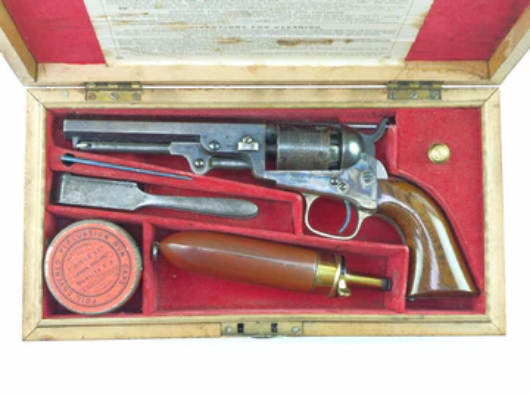What is the purpose of the blued double cavity iron mold?
Refer to the image and respond with a one-word or short-phrase answer.

ball and bullet creation